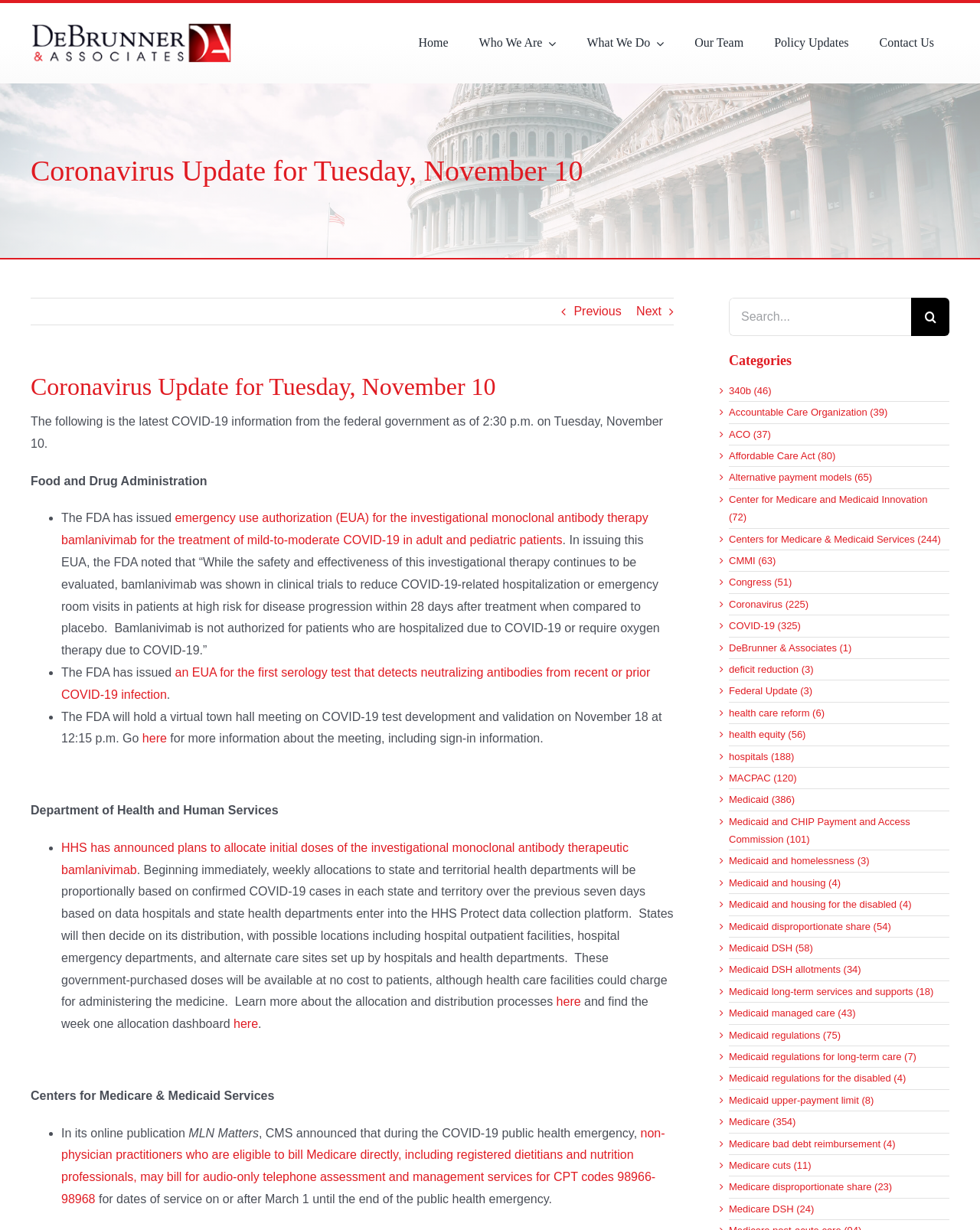Generate a thorough description of the webpage.

This webpage is a coronavirus update for Tuesday, November 10, provided by DeBrunner & Associates. At the top left corner, there is a logo of DeBrunner & Associates, accompanied by a navigation menu with links to various sections, including Home, Who We Are, What We Do, Our Team, Policy Updates, and Contact Us.

Below the navigation menu, there is a heading that reads "Coronavirus Update for Tuesday, November 10." Next to the heading, there are links to previous and next updates. The main content of the webpage is divided into sections, each focusing on a specific government agency, including the Food and Drug Administration, the Department of Health and Human Services, and the Centers for Medicare & Medicaid Services.

The Food and Drug Administration section discusses the emergency use authorization for the investigational monoclonal antibody therapy bamlanivimab and the first serology test that detects neutralizing antibodies from recent or prior COVID-19 infection. The Department of Health and Human Services section announces plans to allocate initial doses of the investigational monoclonal antibody therapeutic bamlanivimab, while the Centers for Medicare & Medicaid Services section discusses the online publication MLN Matters, which announces that non-physician practitioners who are eligible to bill Medicare directly may bill for audio-only telephone assessment and management services.

On the right side of the webpage, there is a search bar with a search button and a categories section, which lists various topics related to healthcare, including 340b, Accountable Care Organization, Affordable Care Act, and COVID-19. Each topic has a number in parentheses, indicating the number of related articles.